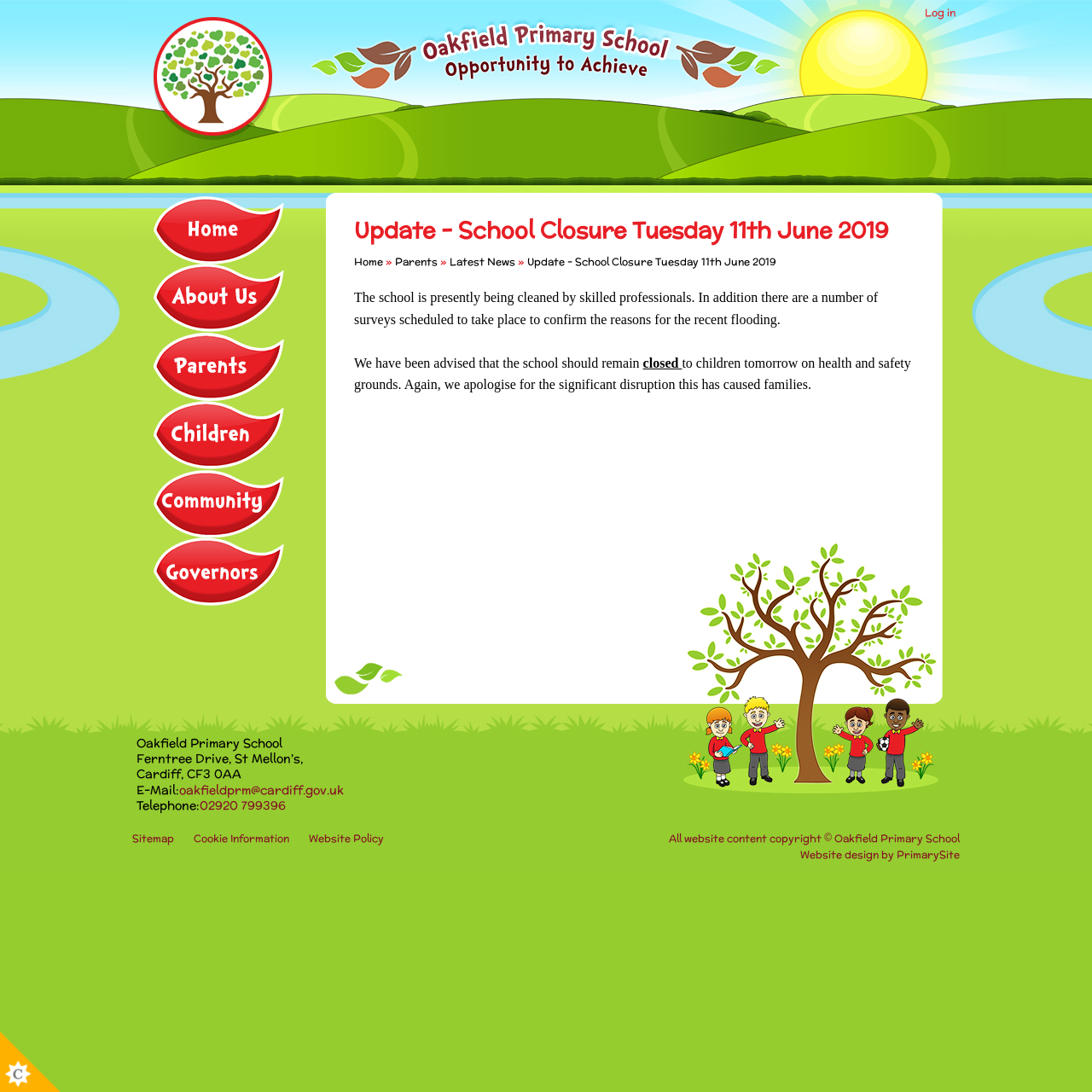What is the school's email address?
Provide a comprehensive and detailed answer to the question.

The school's email address can be found in the link element at coordinates [0.164, 0.715, 0.315, 0.731], which contains the email address 'oakfieldprm@cardiff.gov.uk'.